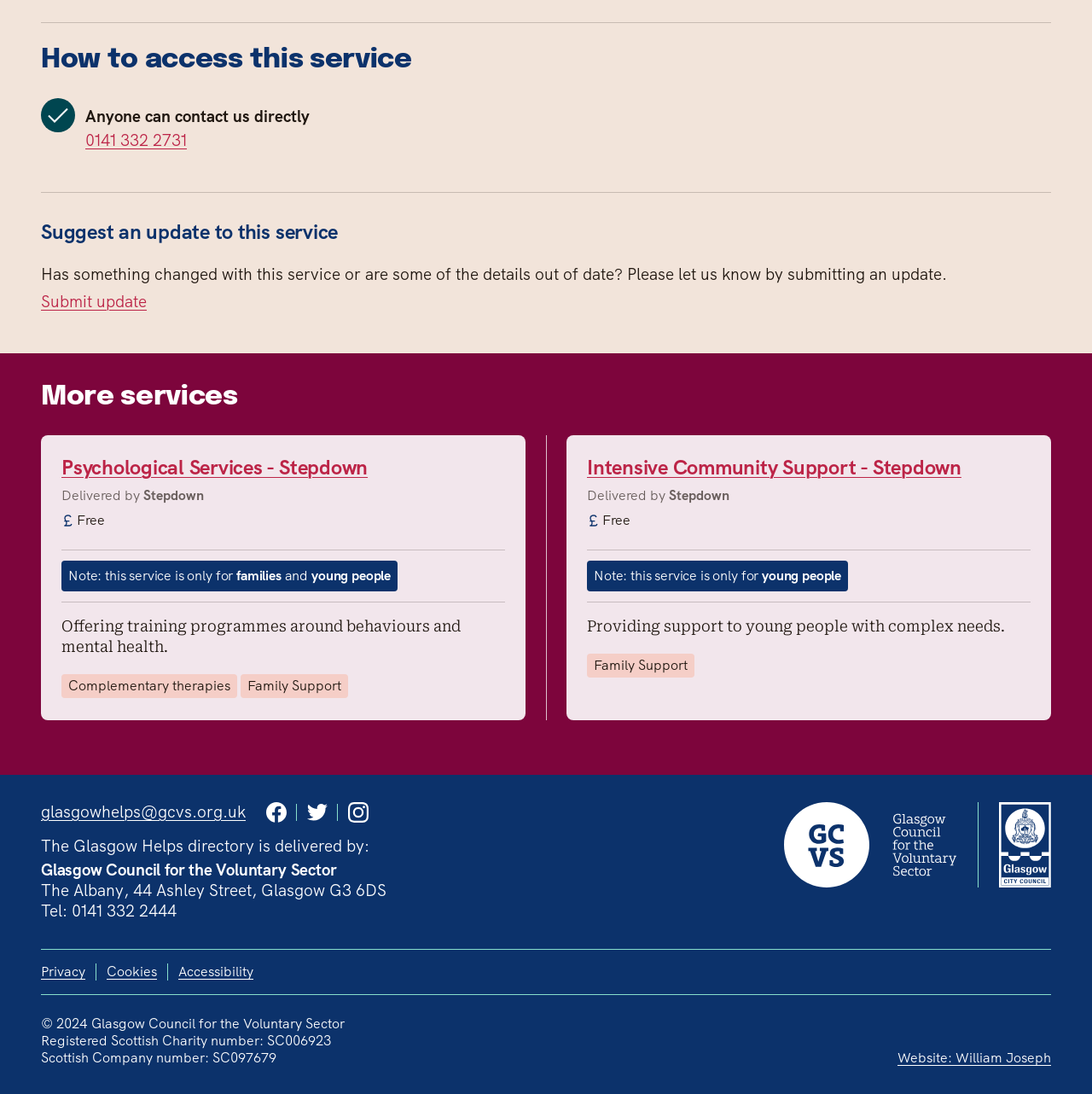What is the purpose of the service 'Psychological Services - Stepdown'?
Please answer the question as detailed as possible based on the image.

I found the purpose of the service by looking at the static text element that describes the service 'Psychological Services - Stepdown', which is located under the heading 'More services'.